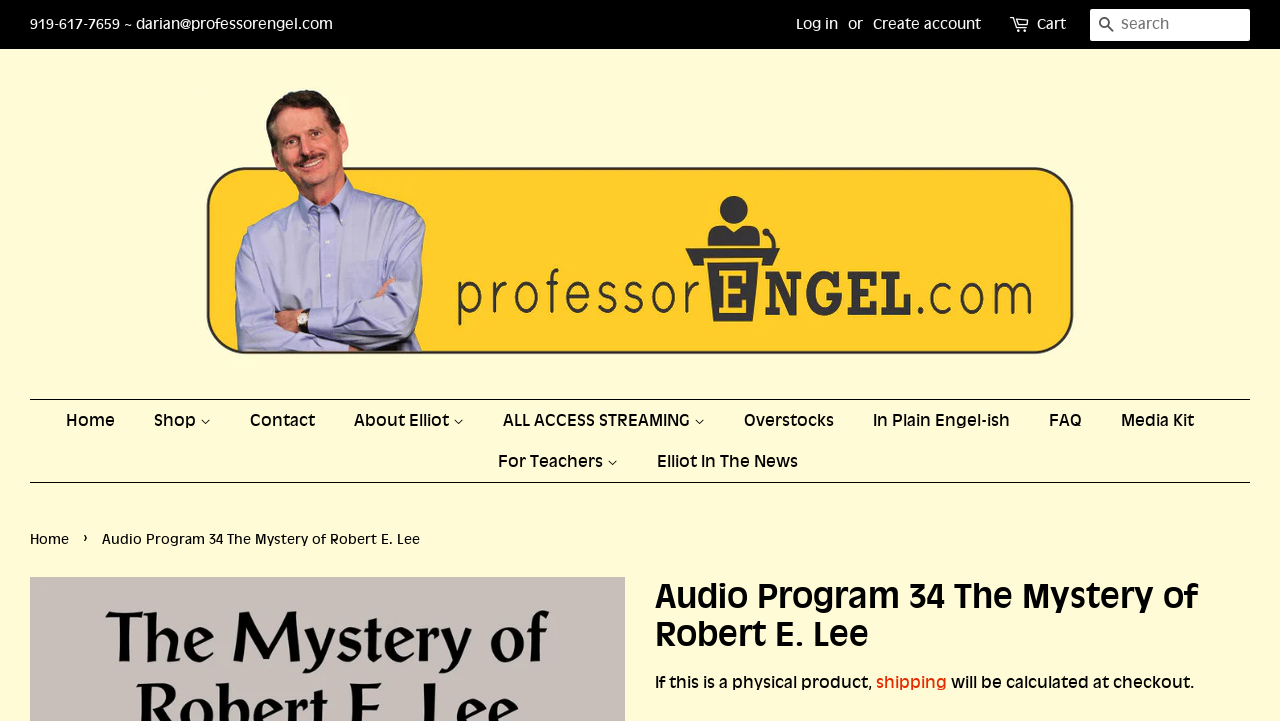Indicate the bounding box coordinates of the element that needs to be clicked to satisfy the following instruction: "learn about professor Elliot Engel". The coordinates should be four float numbers between 0 and 1, i.e., [left, top, right, bottom].

[0.148, 0.11, 0.852, 0.512]